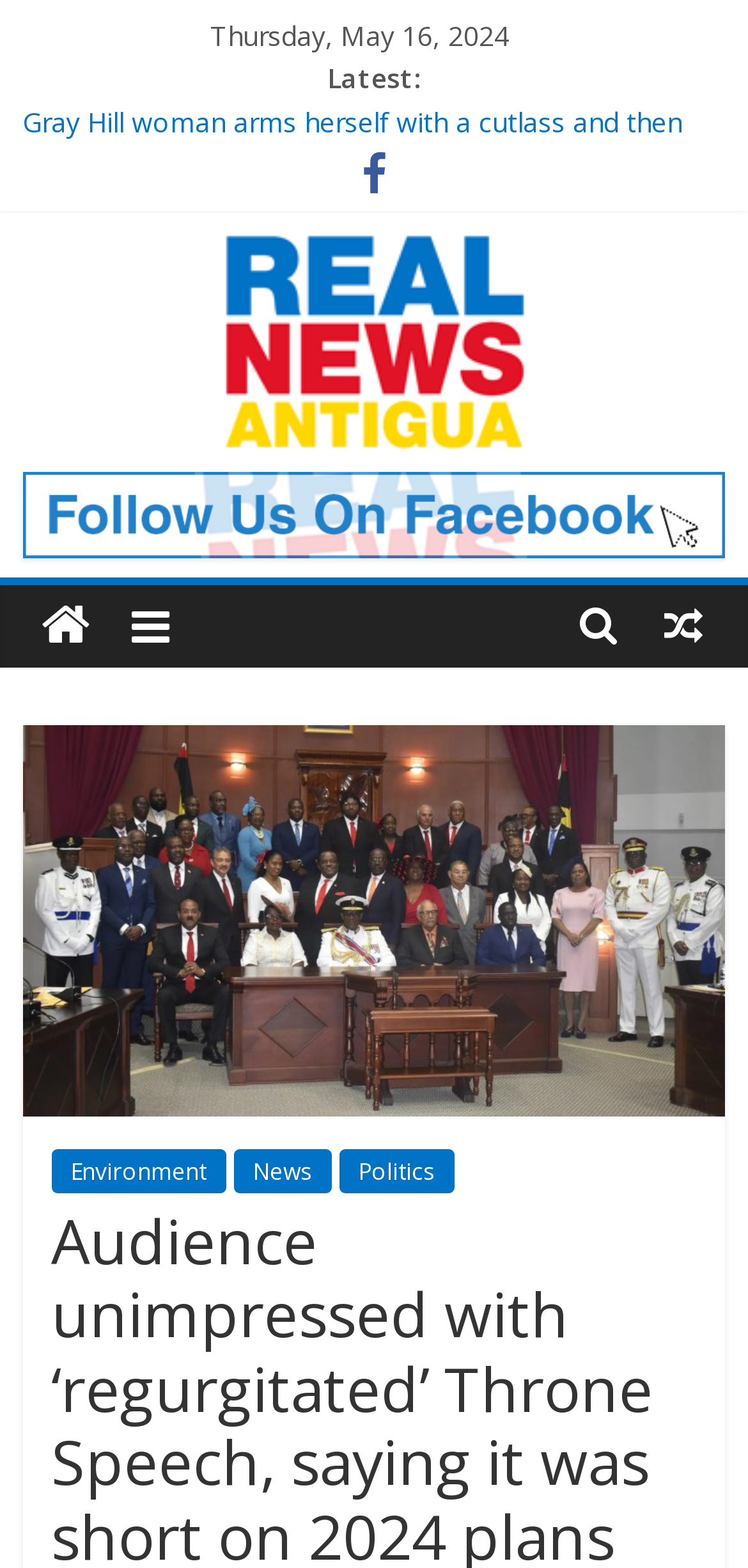What categories are available on the website?
Based on the screenshot, provide a one-word or short-phrase response.

Environment, News, Politics